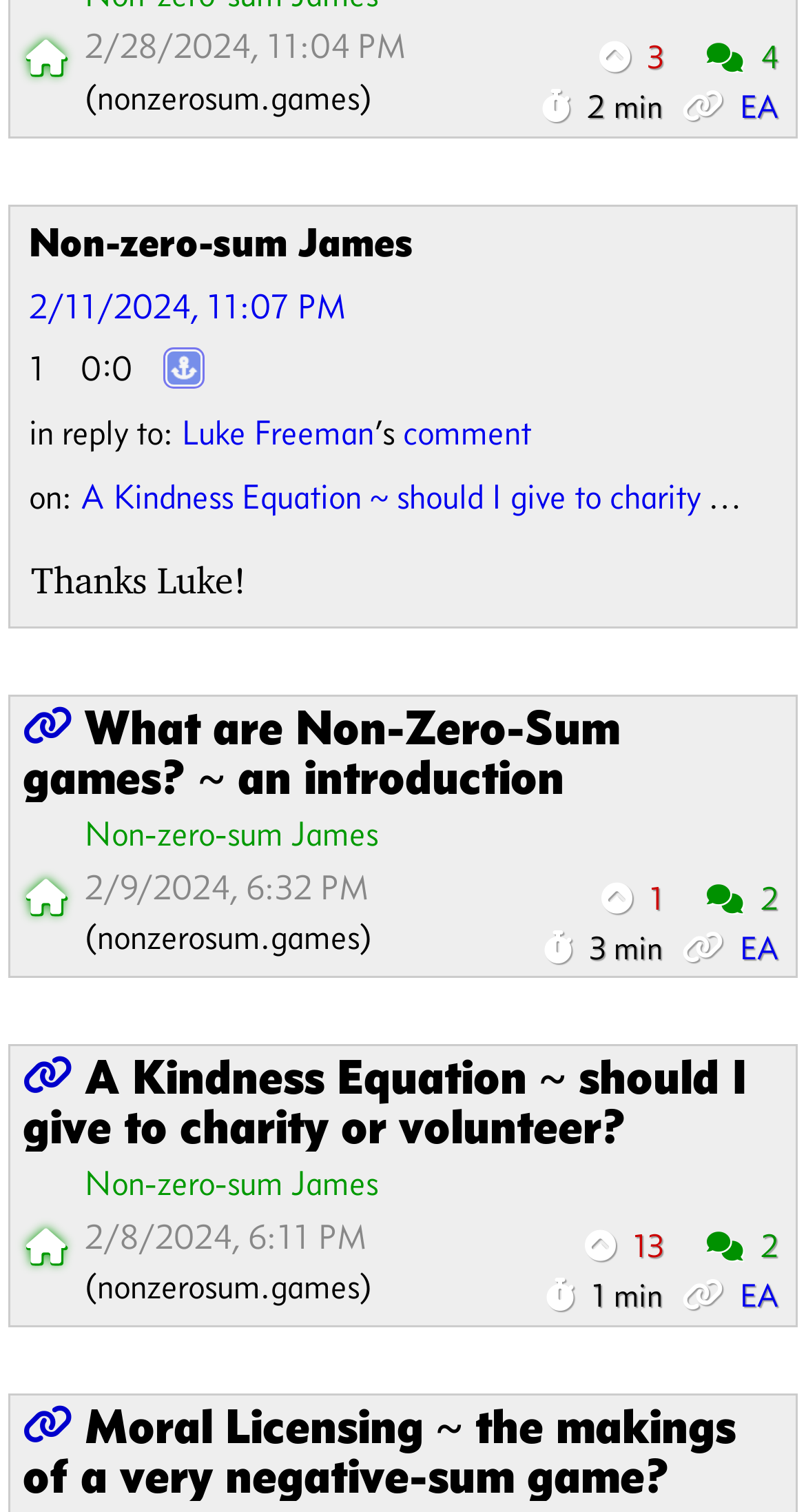From the details in the image, provide a thorough response to the question: What is the date of the first post?

I found the date of the first post by looking at the topmost StaticText element with the text '2/28/2024, 11:04 PM' which is likely to be the date of the first post.